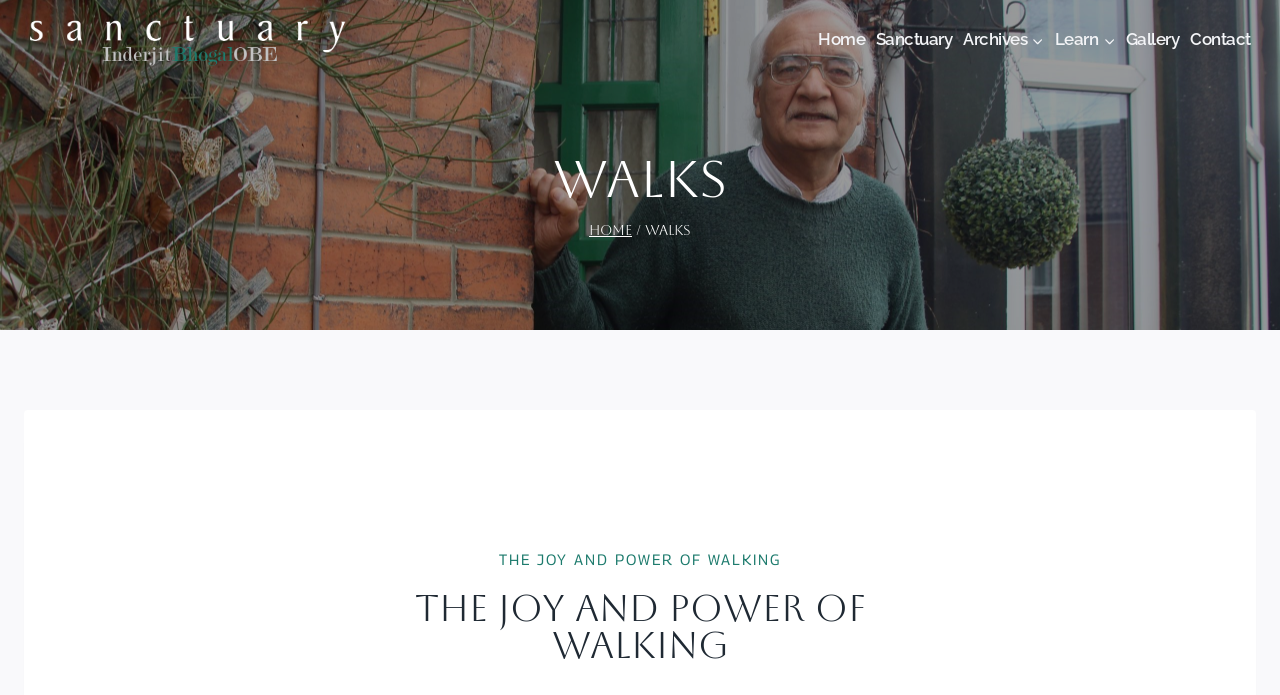Please provide the bounding box coordinates for the element that needs to be clicked to perform the following instruction: "learn more". The coordinates should be given as four float numbers between 0 and 1, i.e., [left, top, right, bottom].

[0.82, 0.036, 0.875, 0.08]